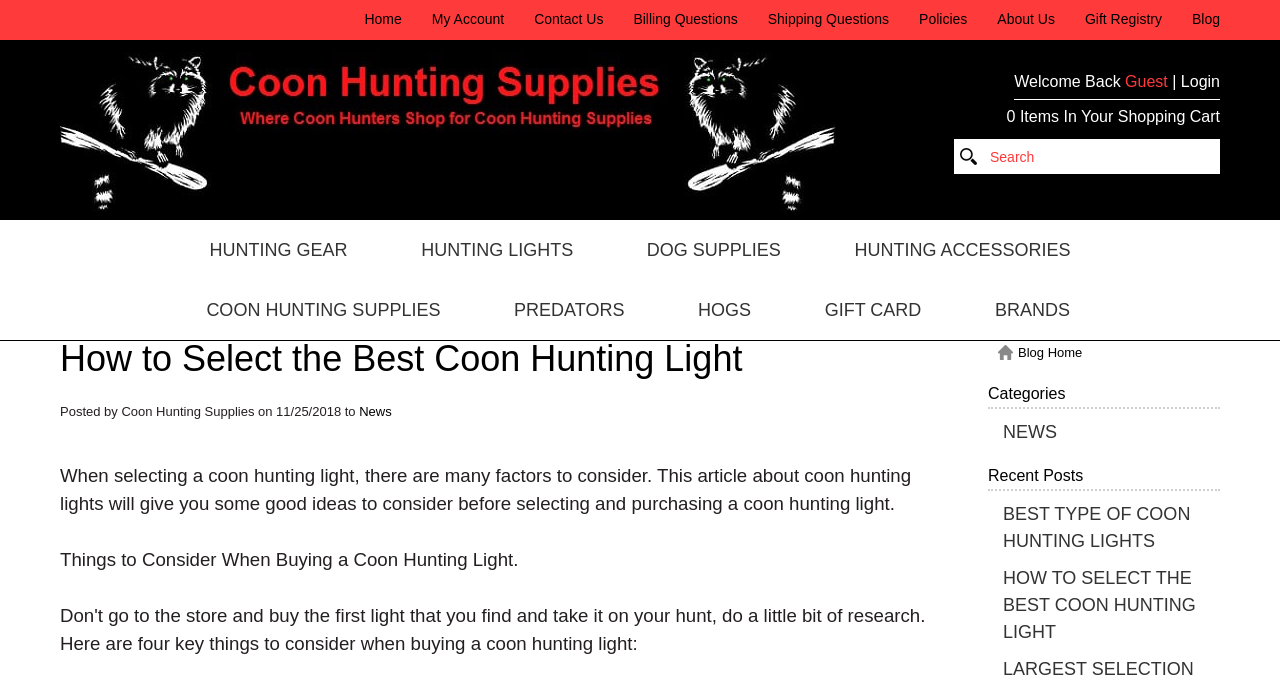Find the bounding box coordinates of the element you need to click on to perform this action: 'search for coon hunting supplies'. The coordinates should be represented by four float values between 0 and 1, in the format [left, top, right, bottom].

[0.766, 0.204, 0.953, 0.256]